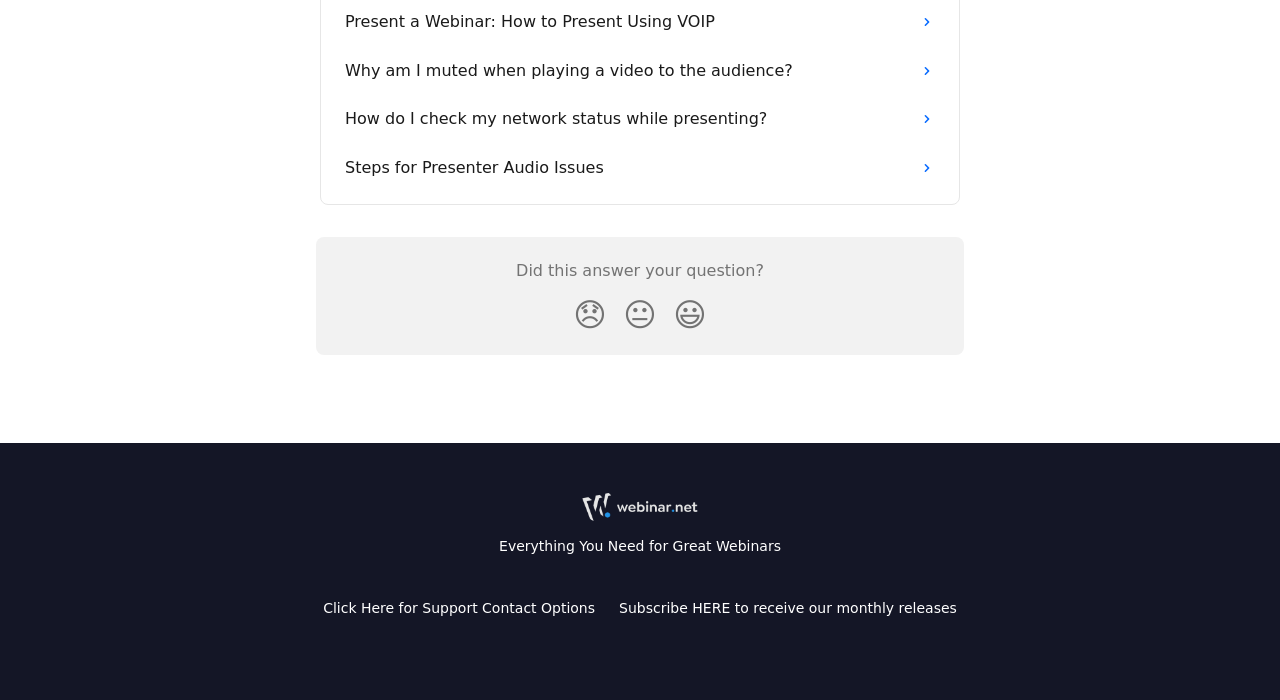Based on what you see in the screenshot, provide a thorough answer to this question: What is the purpose of the buttons with facial expressions?

The buttons with facial expressions, such as 'Disappointed Reaction', 'Neutral Reaction', and 'Smiley Reaction', are likely used to provide feedback or express emotions about the content on the webpage.